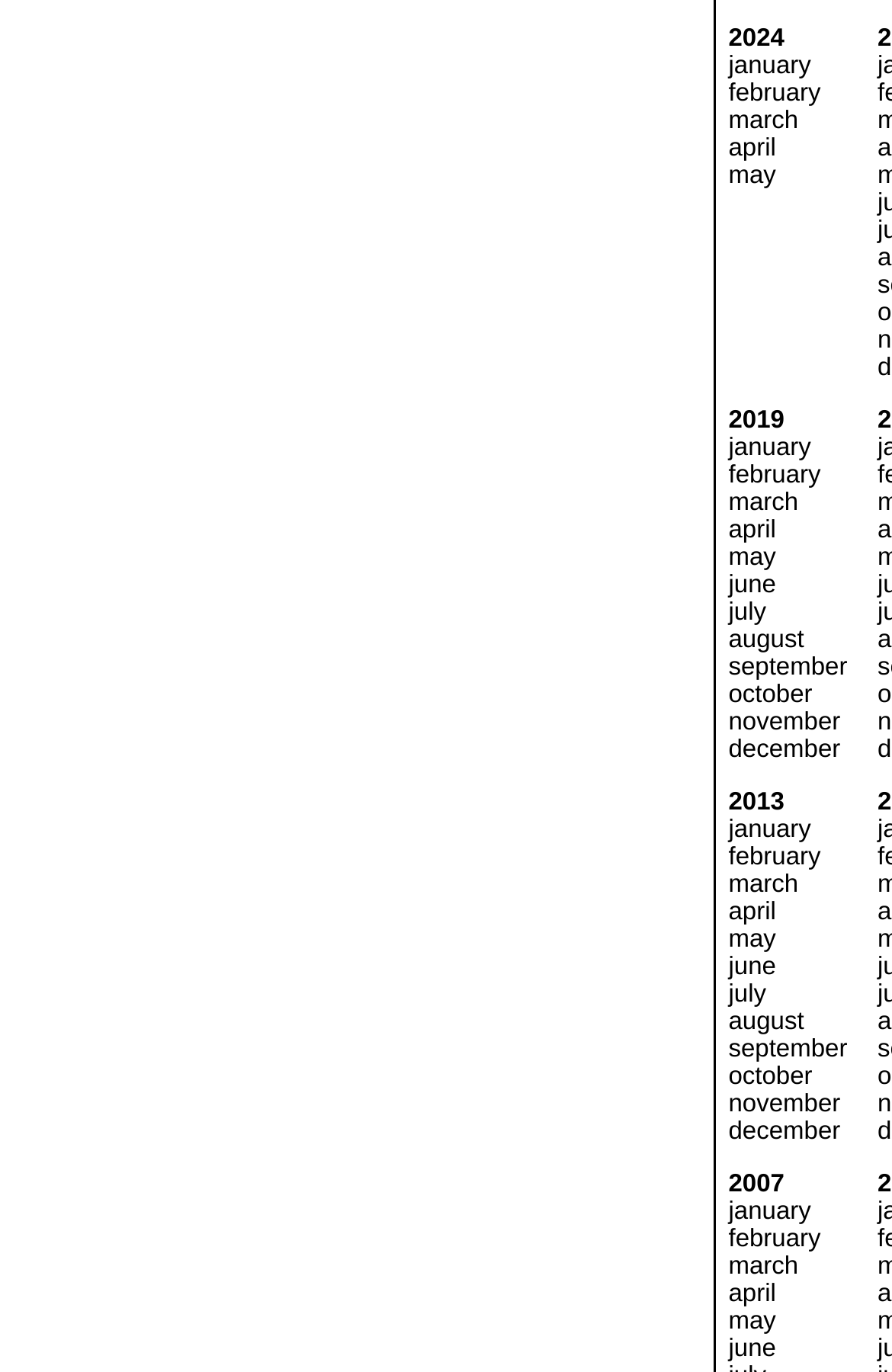How many images are on the webpage?
Answer with a single word or phrase, using the screenshot for reference.

4